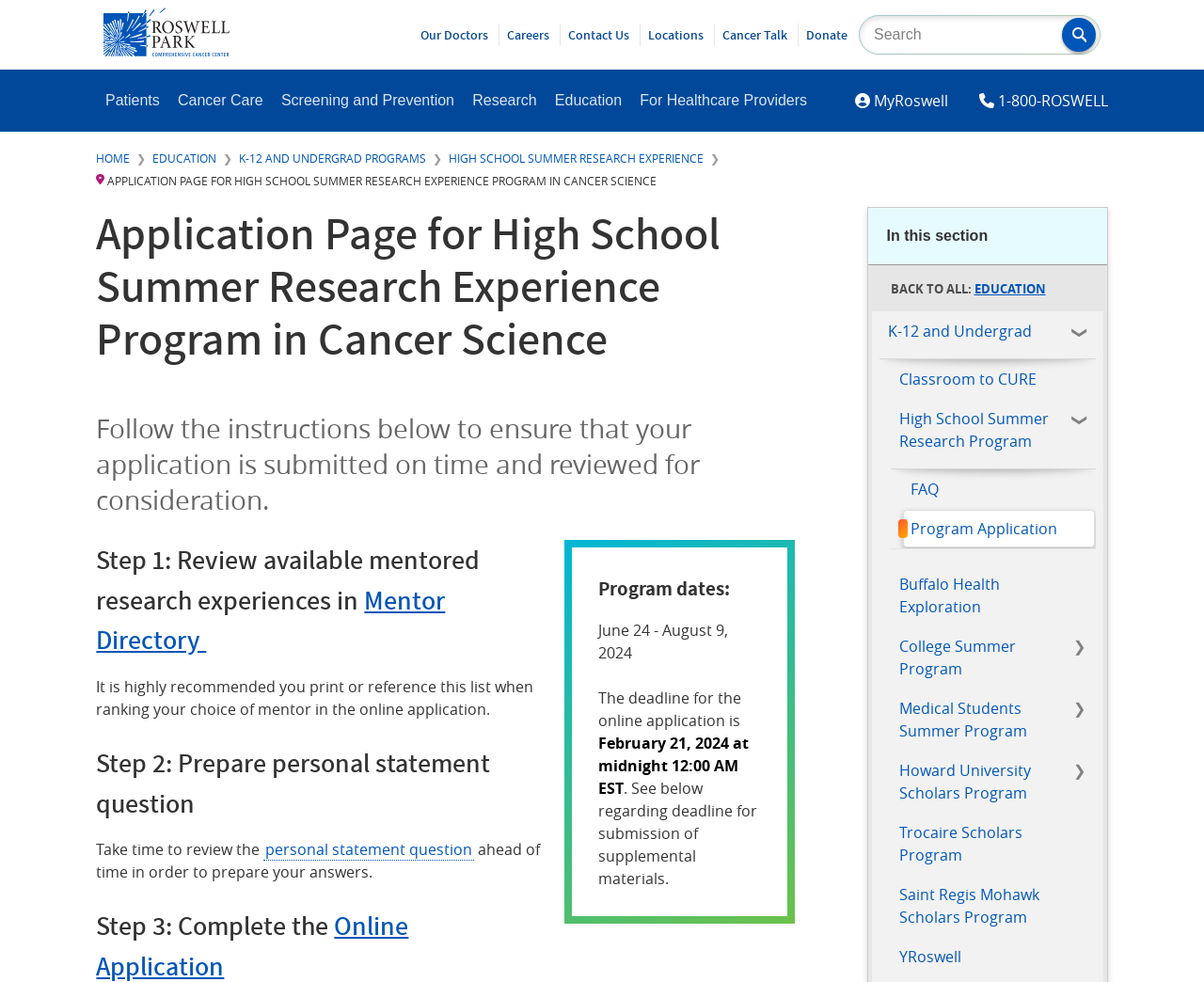Highlight the bounding box coordinates of the element you need to click to perform the following instruction: "Check Related Apps."

None